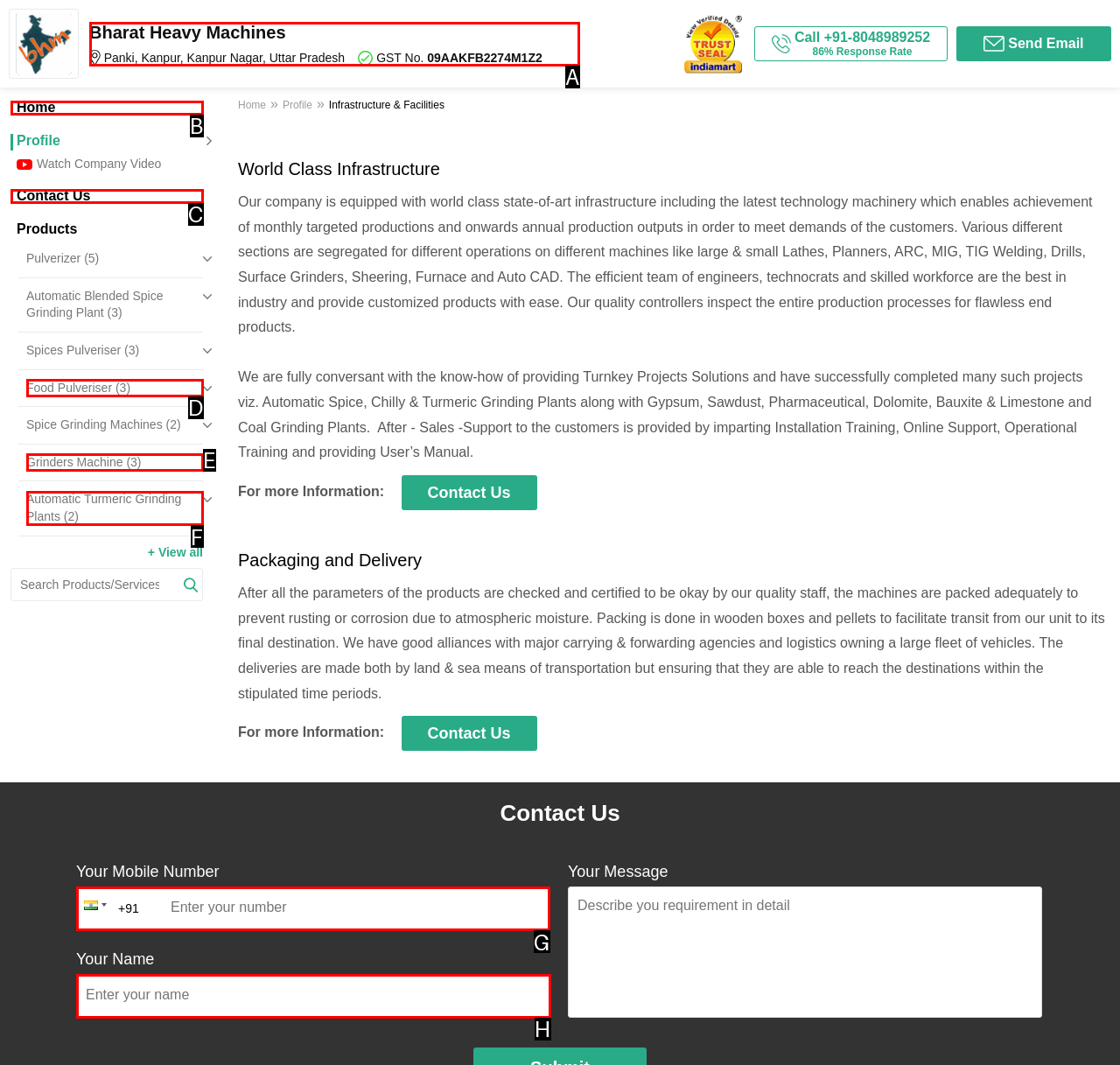Tell me which one HTML element I should click to complete the following task: Enter your mobile number Answer with the option's letter from the given choices directly.

G